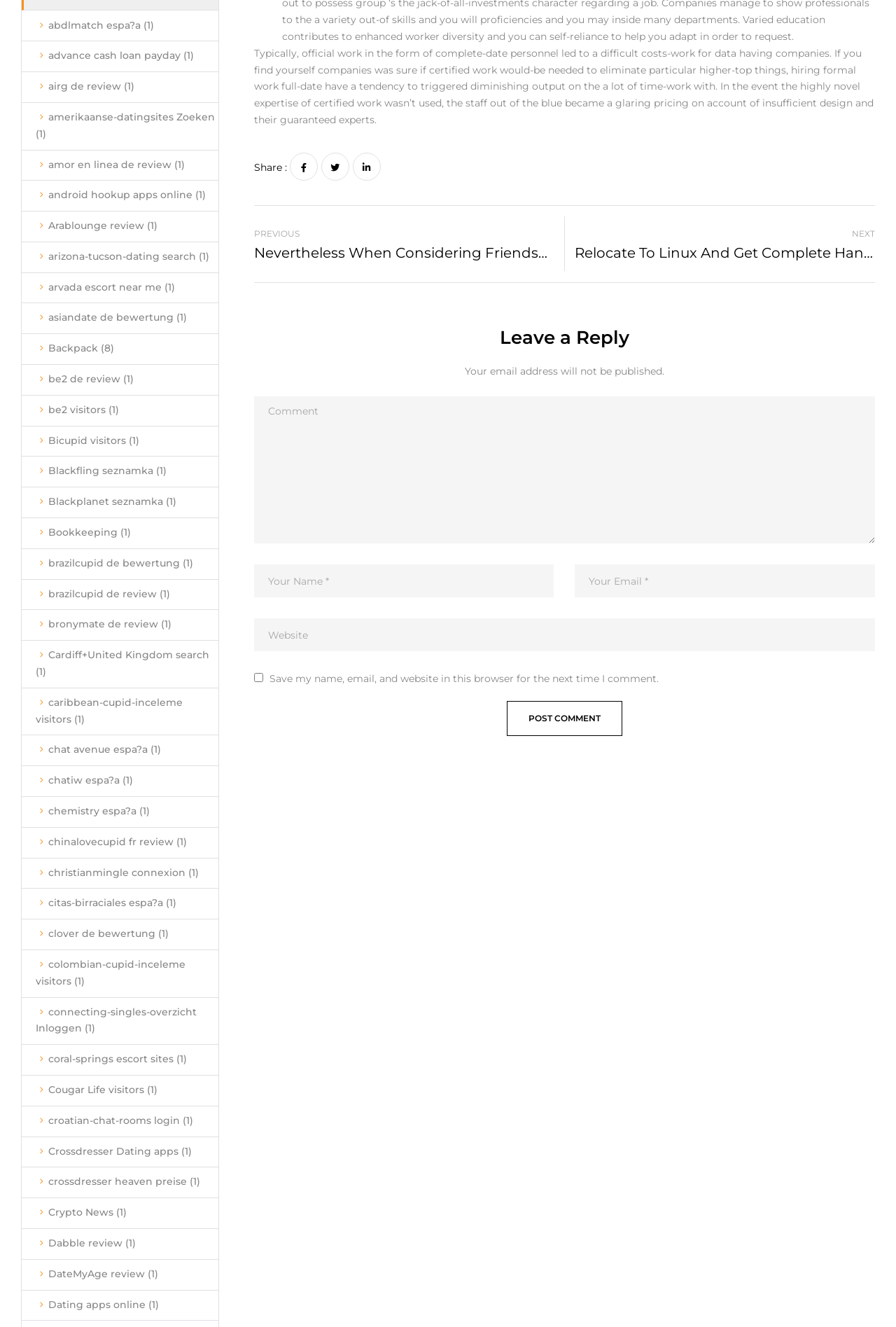What is the purpose of the text box at the bottom of the webpage?
Using the details from the image, give an elaborate explanation to answer the question.

The text box at the bottom of the webpage is accompanied by a 'Post Comment' button and a 'Leave a Reply' heading, indicating that it is intended for users to leave comments or replies to the content on the webpage.